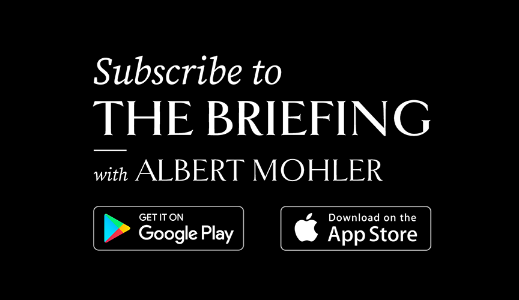What is the font style of 'Subscribe to THE BRIEFING'?
From the image, respond with a single word or phrase.

elegant, bold white